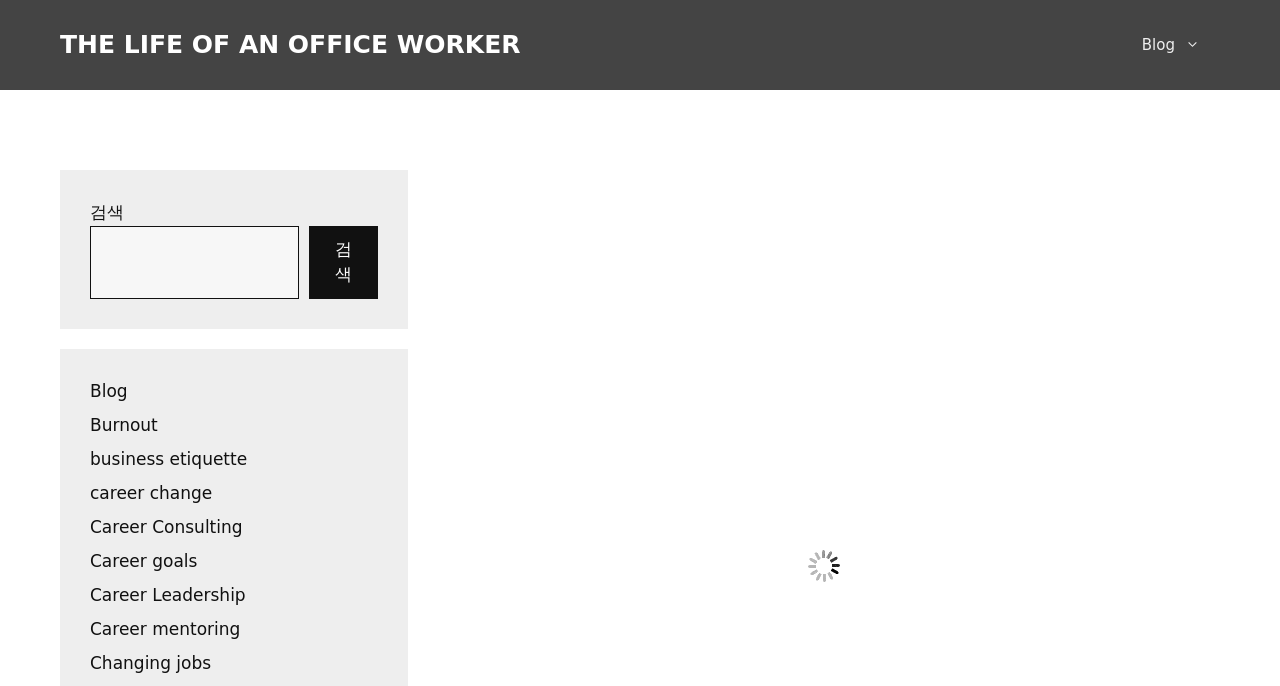How many navigation links are there?
Provide a one-word or short-phrase answer based on the image.

1